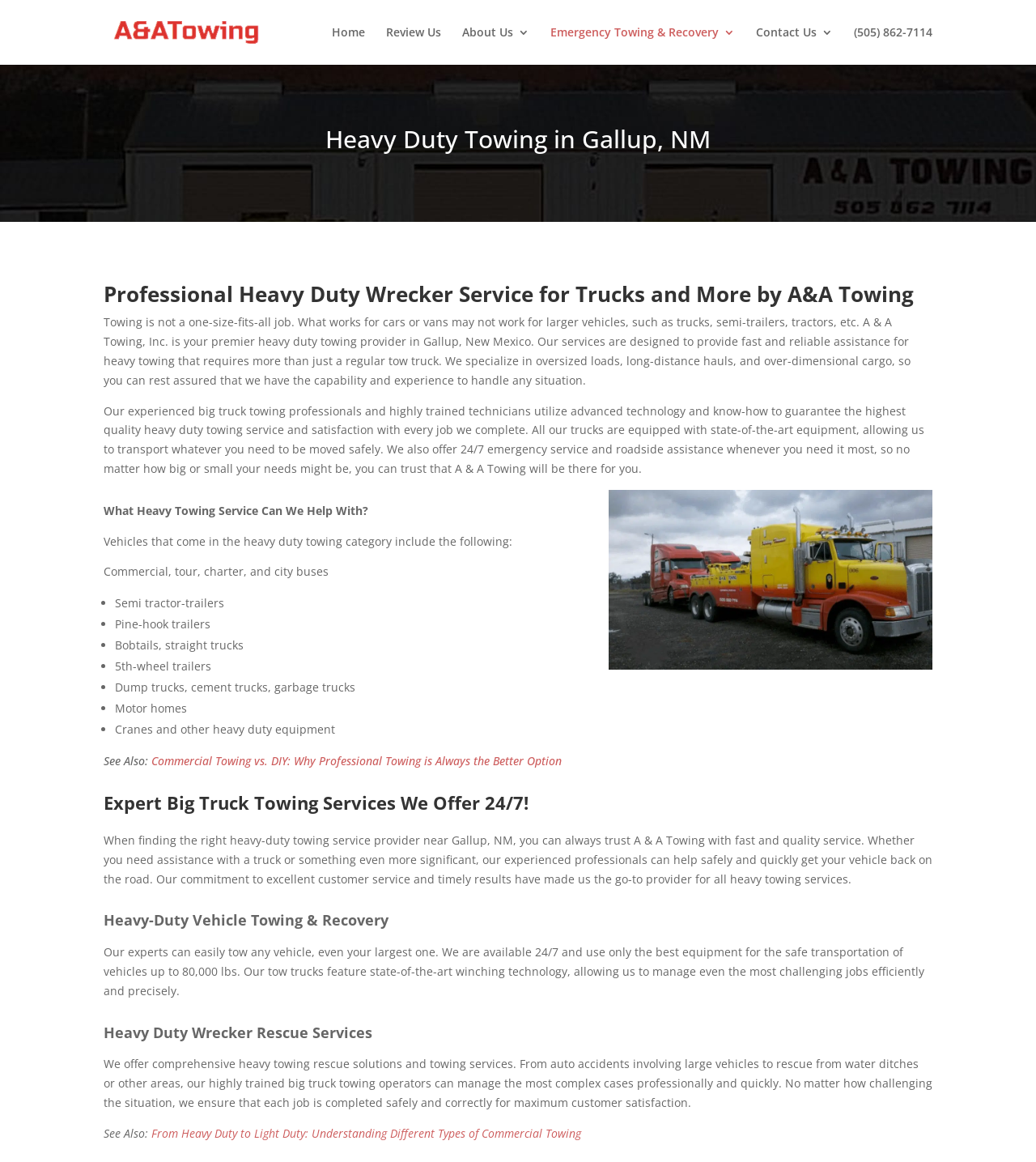Extract the main headline from the webpage and generate its text.

Heavy Duty Towing in Gallup, NM